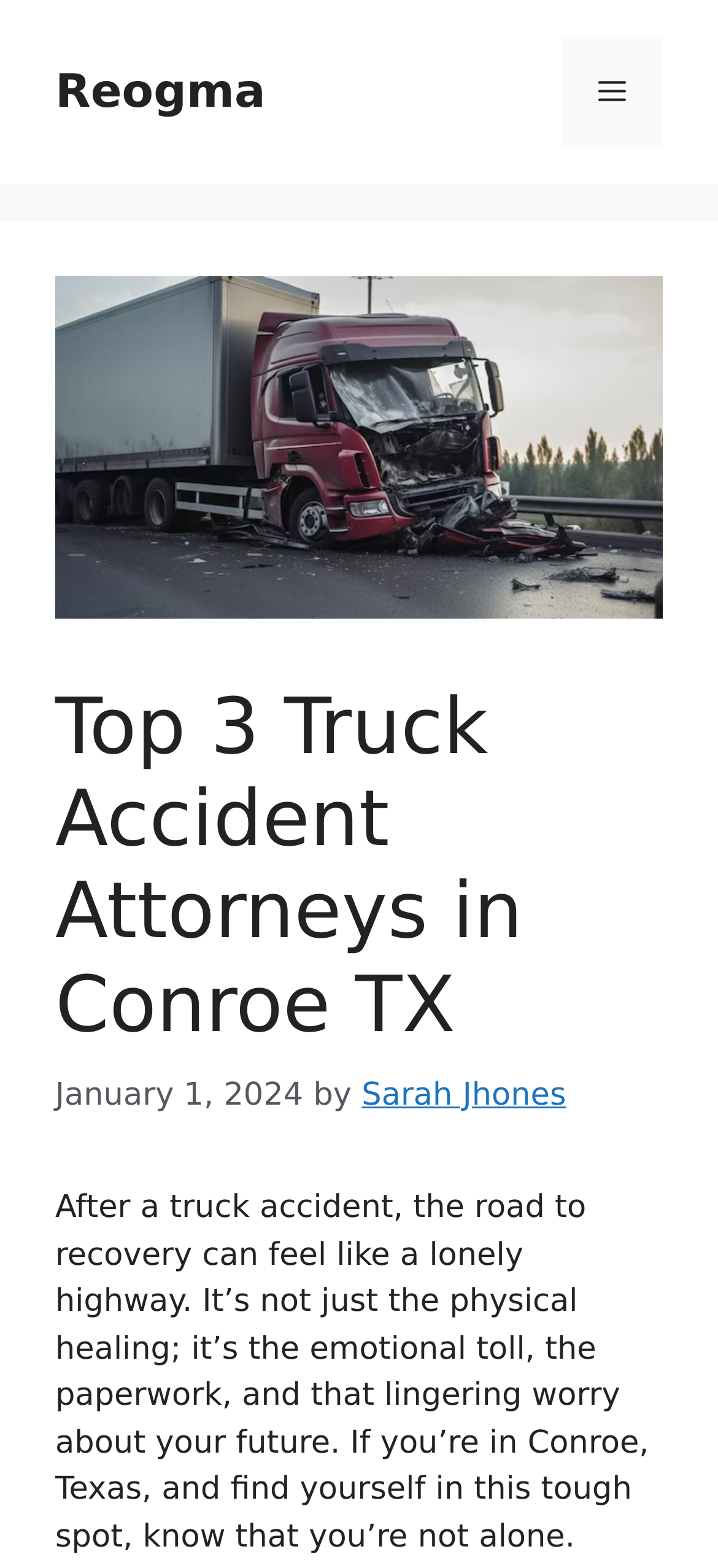Extract the main heading text from the webpage.

Top 3 Truck Accident Attorneys in Conroe TX